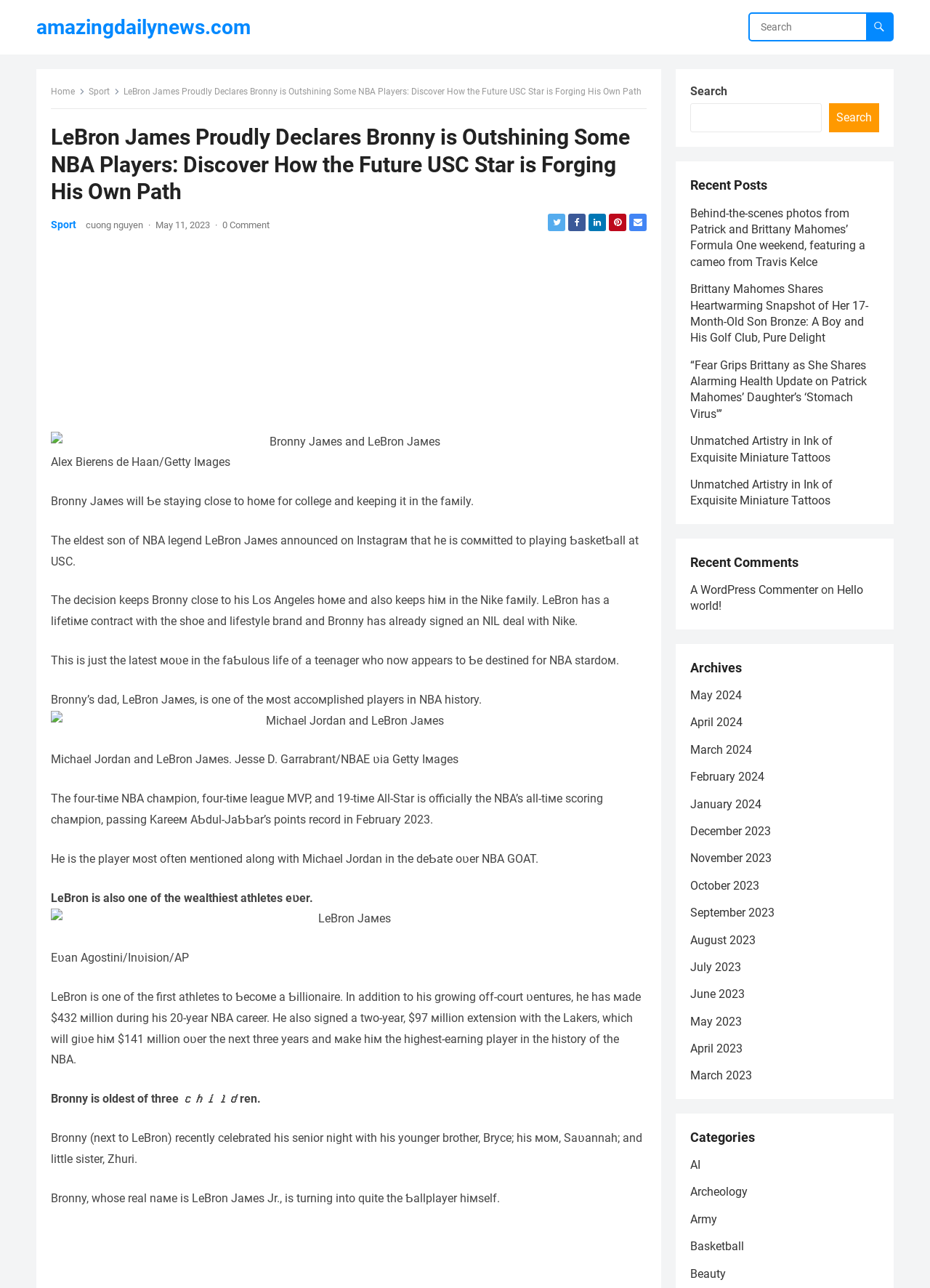Locate the coordinates of the bounding box for the clickable region that fulfills this instruction: "Go to Home page".

[0.055, 0.067, 0.091, 0.075]